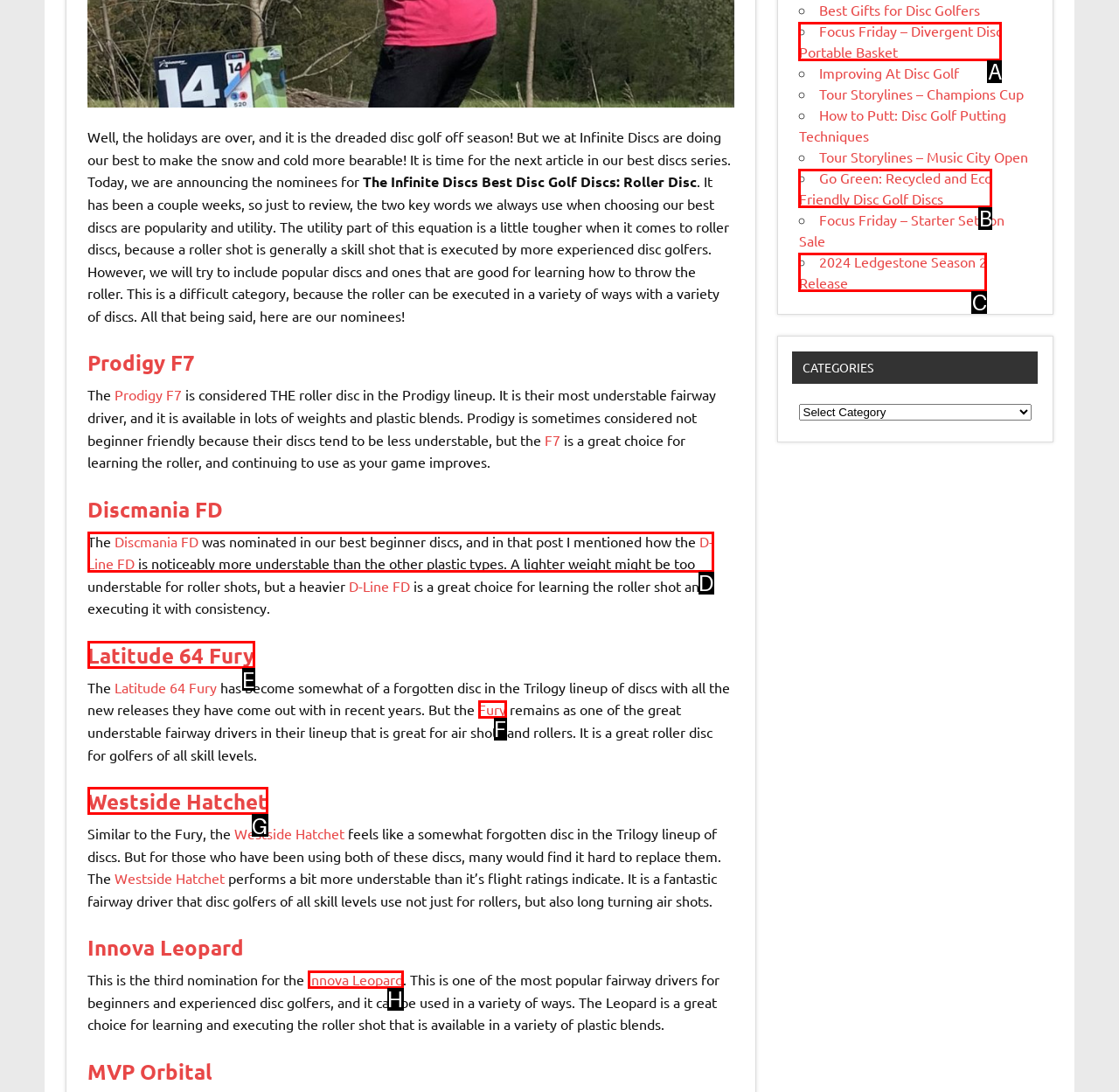Given the description: Fury, select the HTML element that best matches it. Reply with the letter of your chosen option.

F